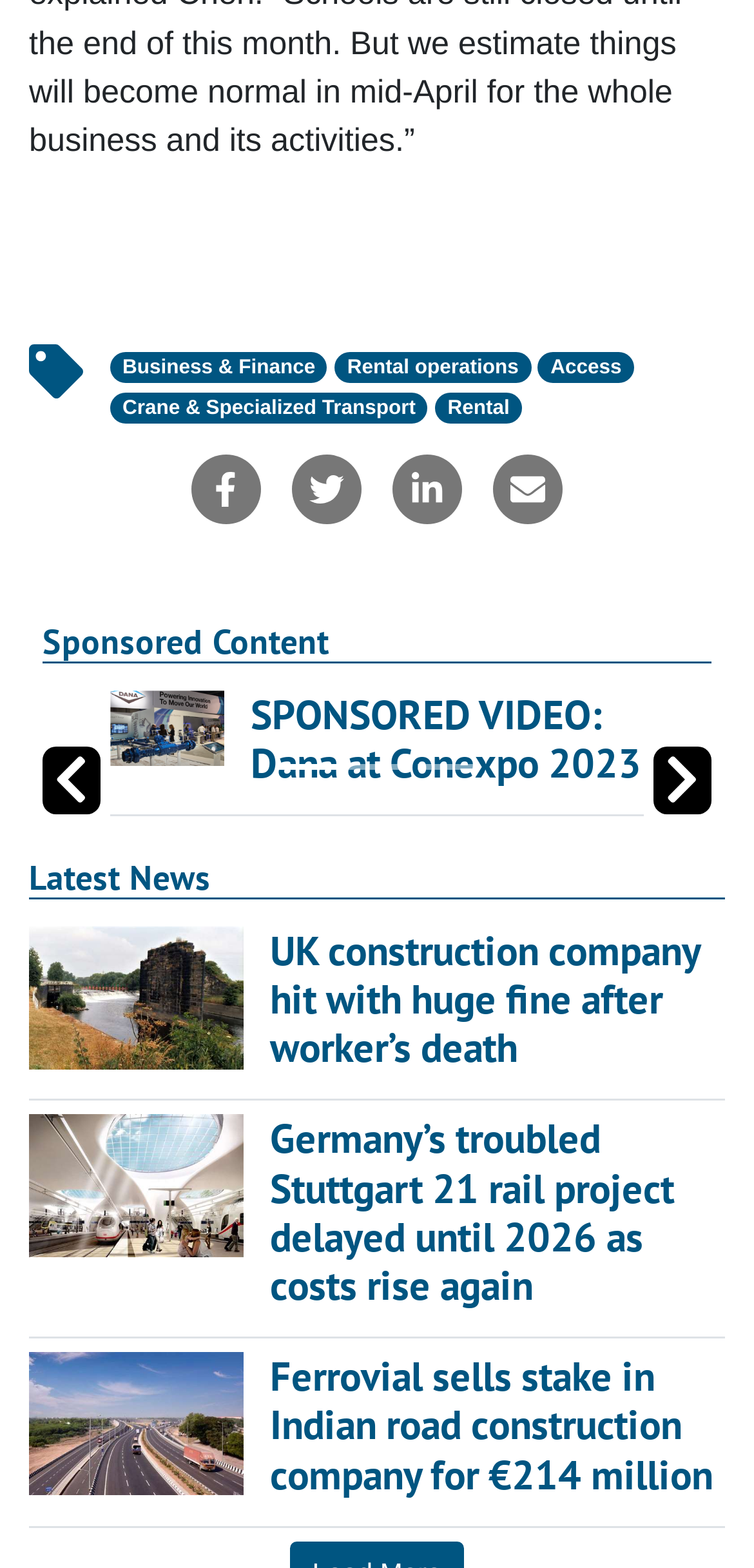Please find and report the bounding box coordinates of the element to click in order to perform the following action: "Share this page on Facebook". The coordinates should be expressed as four float numbers between 0 and 1, in the format [left, top, right, bottom].

[0.254, 0.289, 0.346, 0.334]